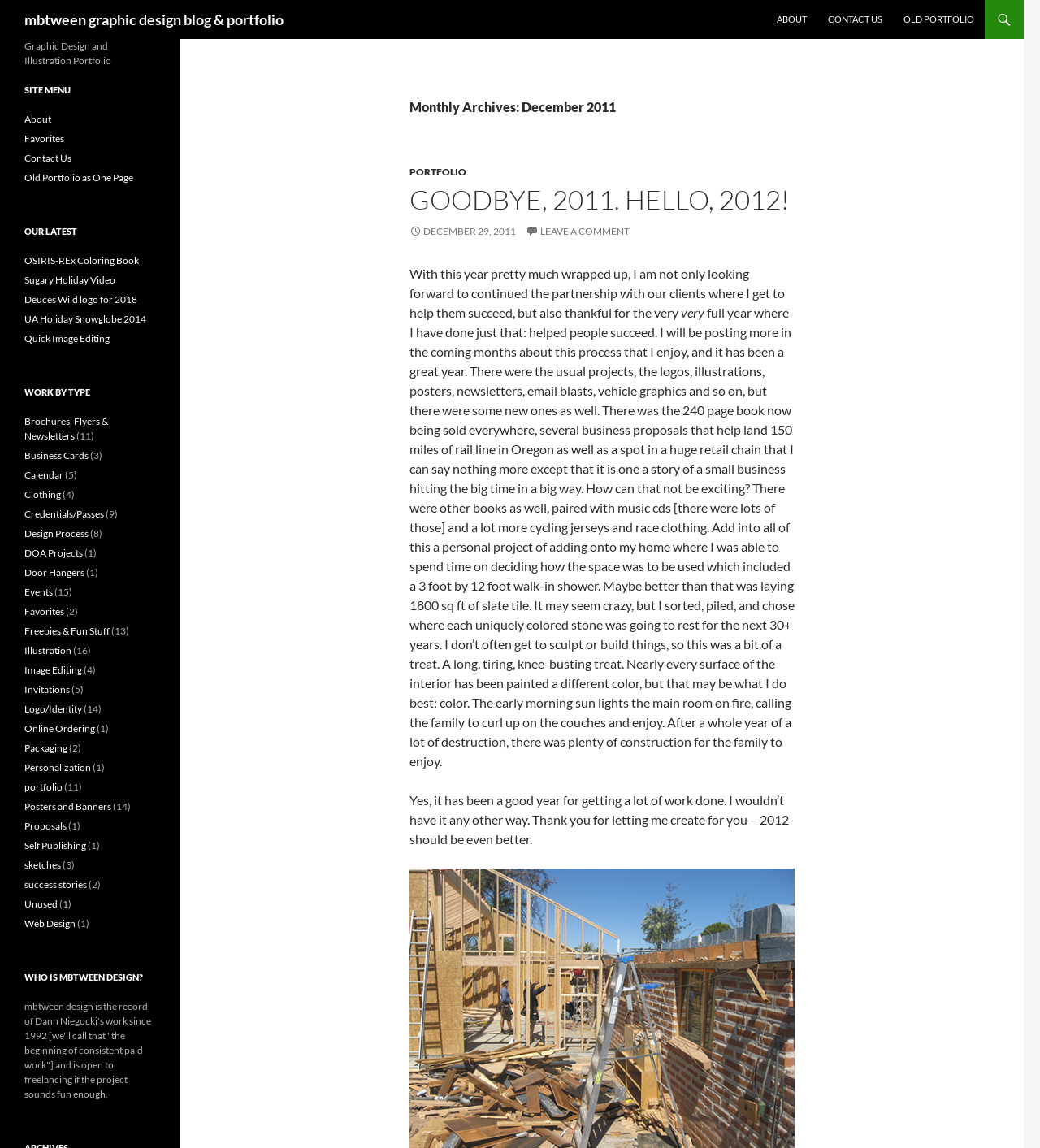Please identify the bounding box coordinates of the area that needs to be clicked to fulfill the following instruction: "Check OSIRIS-REx Coloring Book."

[0.023, 0.222, 0.134, 0.232]